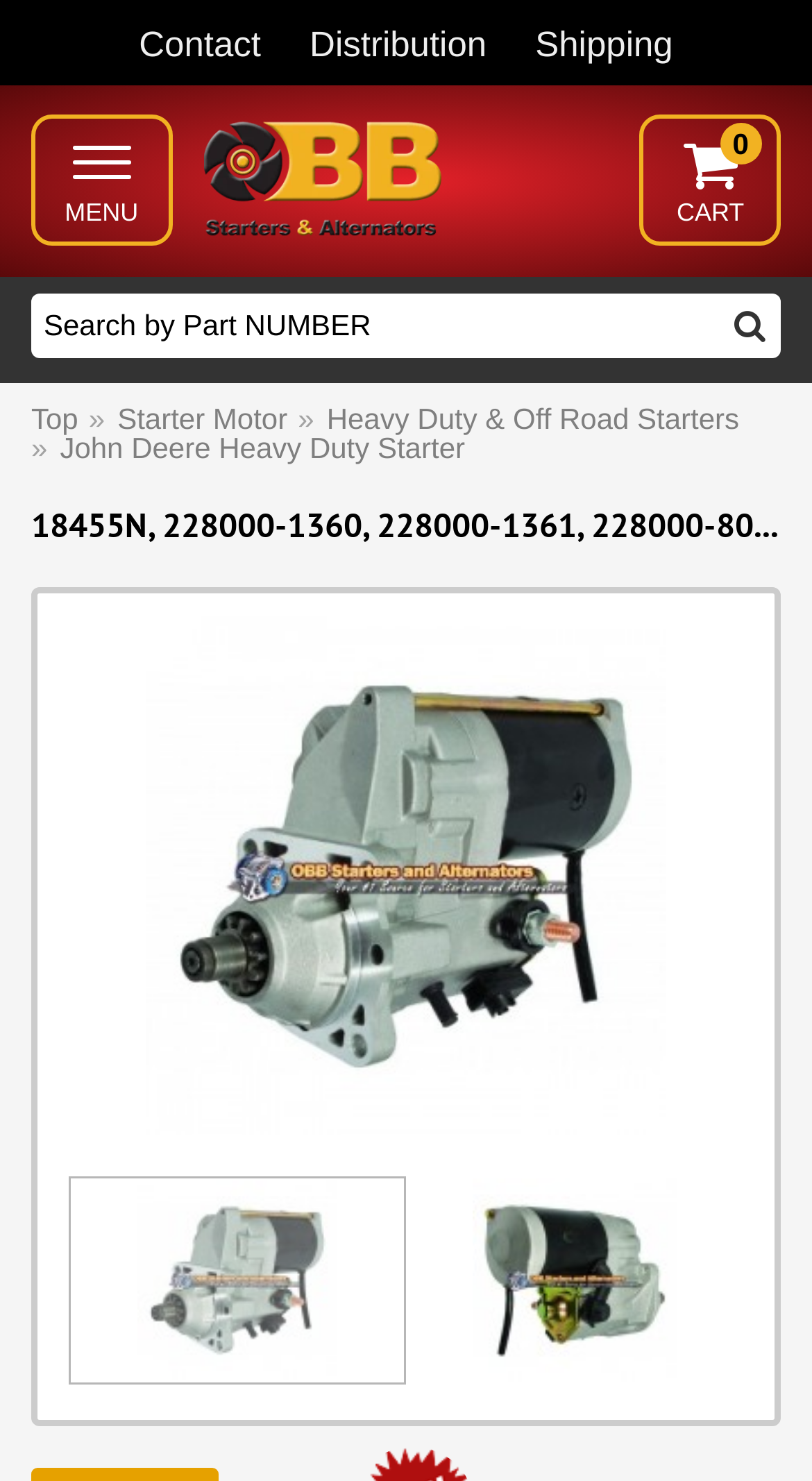Identify the bounding box of the UI element that matches this description: "Starter Motor".

[0.145, 0.271, 0.367, 0.294]